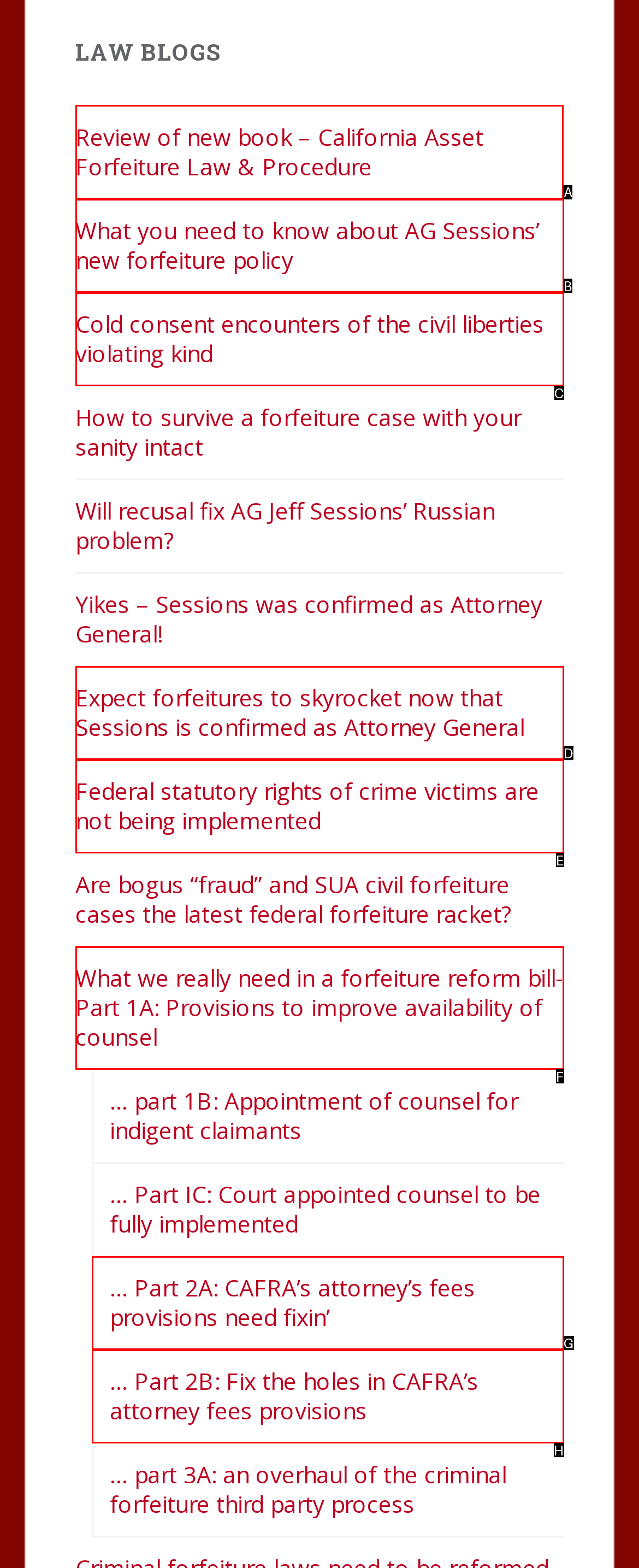Which HTML element should be clicked to complete the following task: Explore the review of new book on asset forfeiture law?
Answer with the letter corresponding to the correct choice.

A